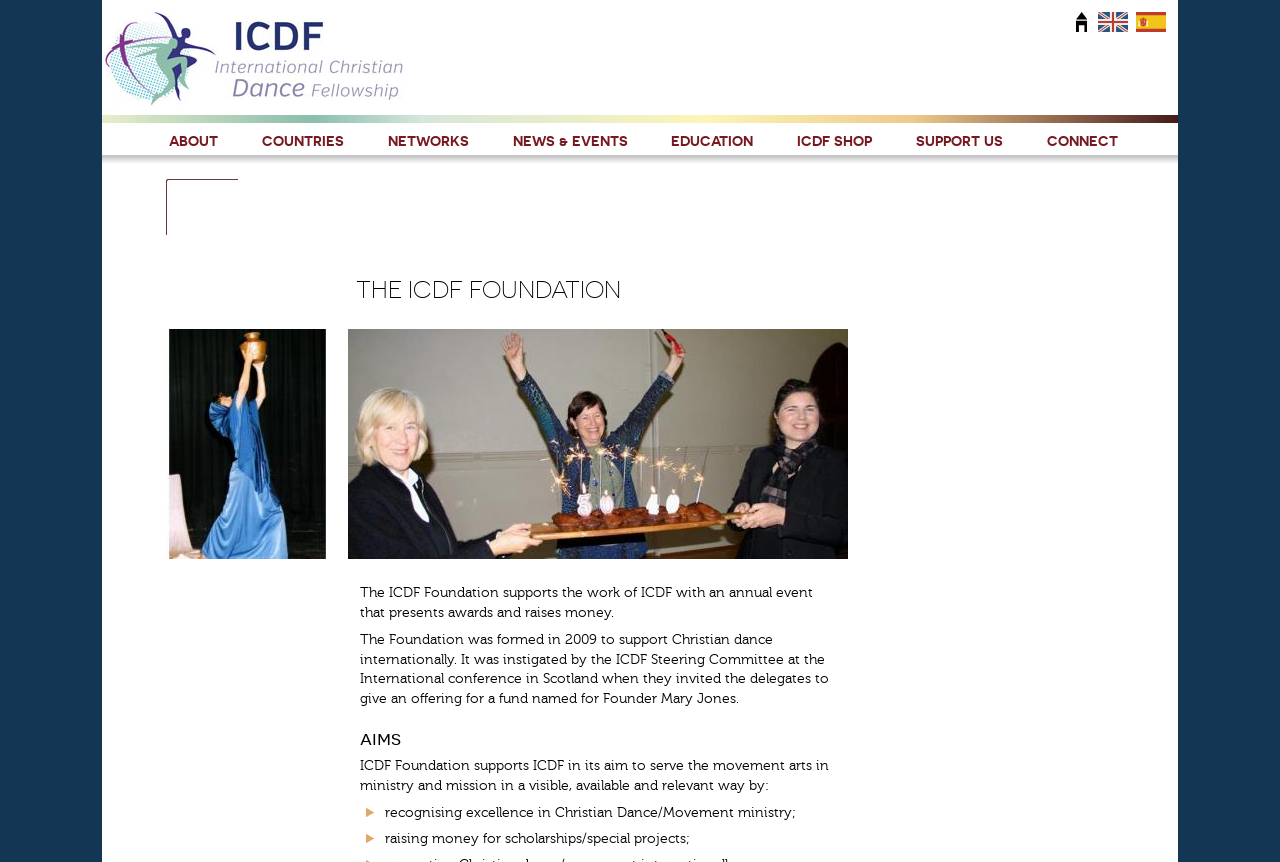Please identify the bounding box coordinates of the element's region that should be clicked to execute the following instruction: "Read about the aims of the ICDF Foundation". The bounding box coordinates must be four float numbers between 0 and 1, i.e., [left, top, right, bottom].

[0.281, 0.845, 0.653, 0.868]